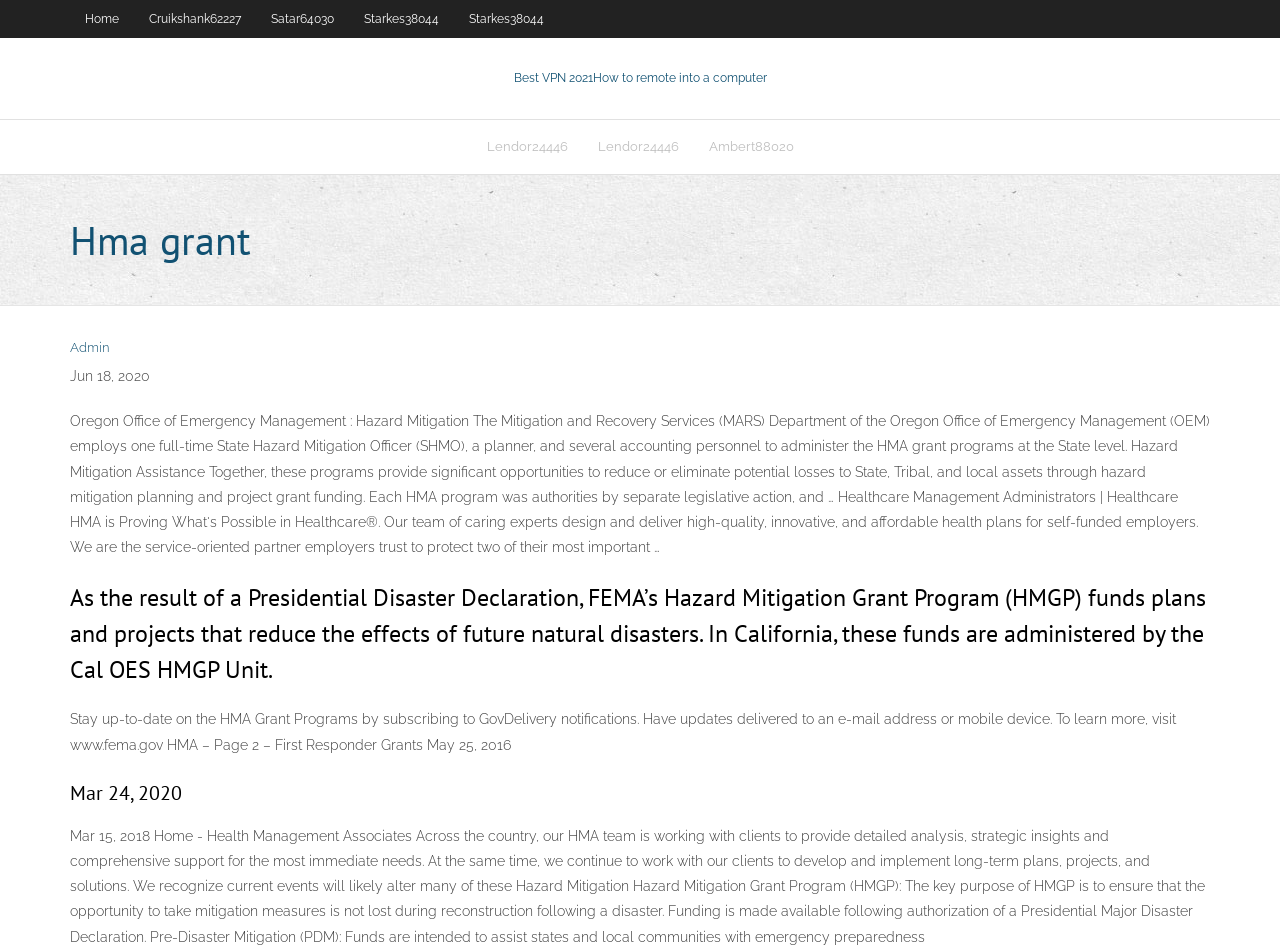Using the provided description Admin, find the bounding box coordinates for the UI element. Provide the coordinates in (top-left x, top-left y, bottom-right x, bottom-right y) format, ensuring all values are between 0 and 1.

[0.055, 0.358, 0.085, 0.374]